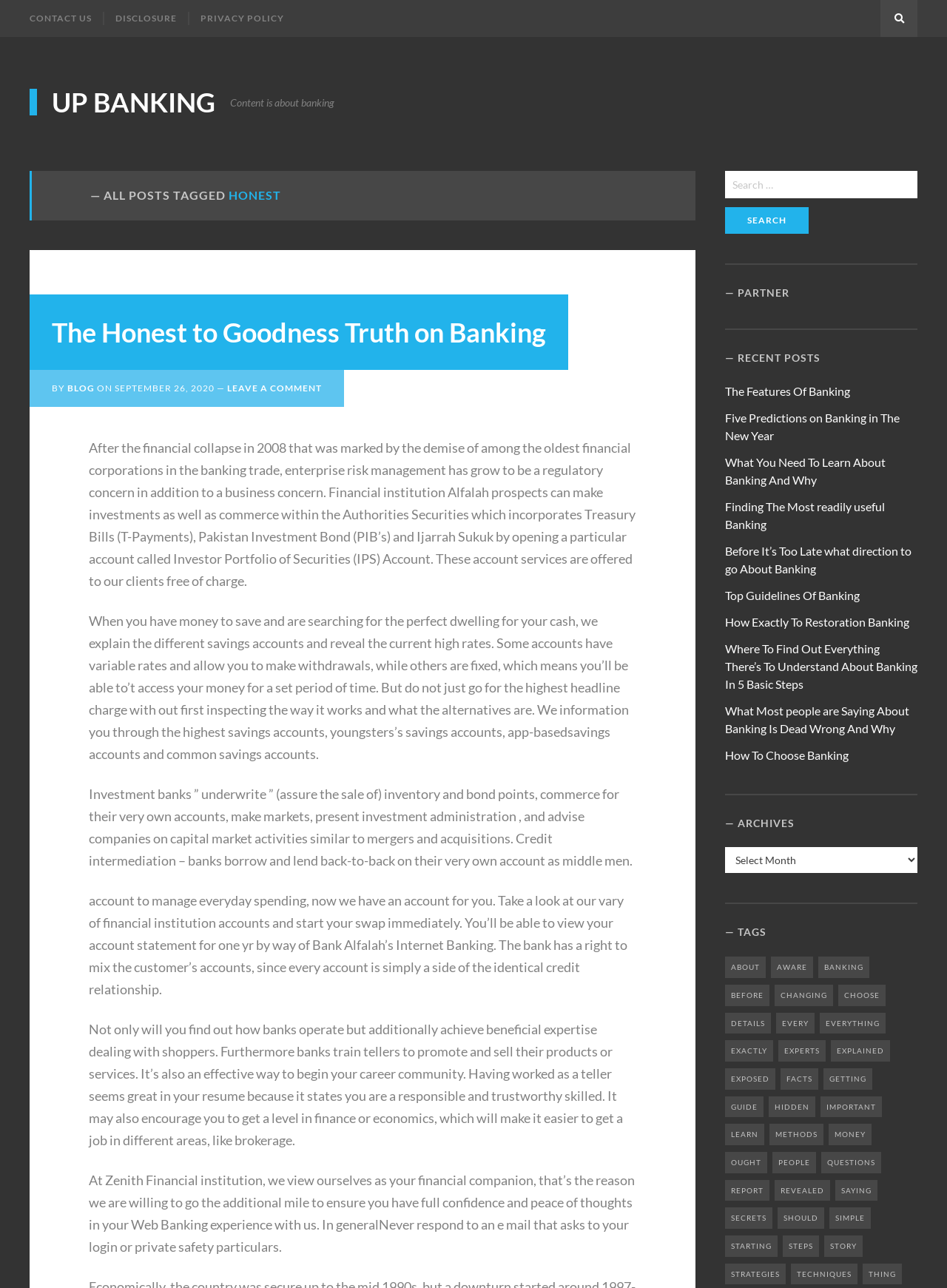Please specify the bounding box coordinates of the clickable region necessary for completing the following instruction: "Search for something". The coordinates must consist of four float numbers between 0 and 1, i.e., [left, top, right, bottom].

[0.766, 0.133, 0.969, 0.182]